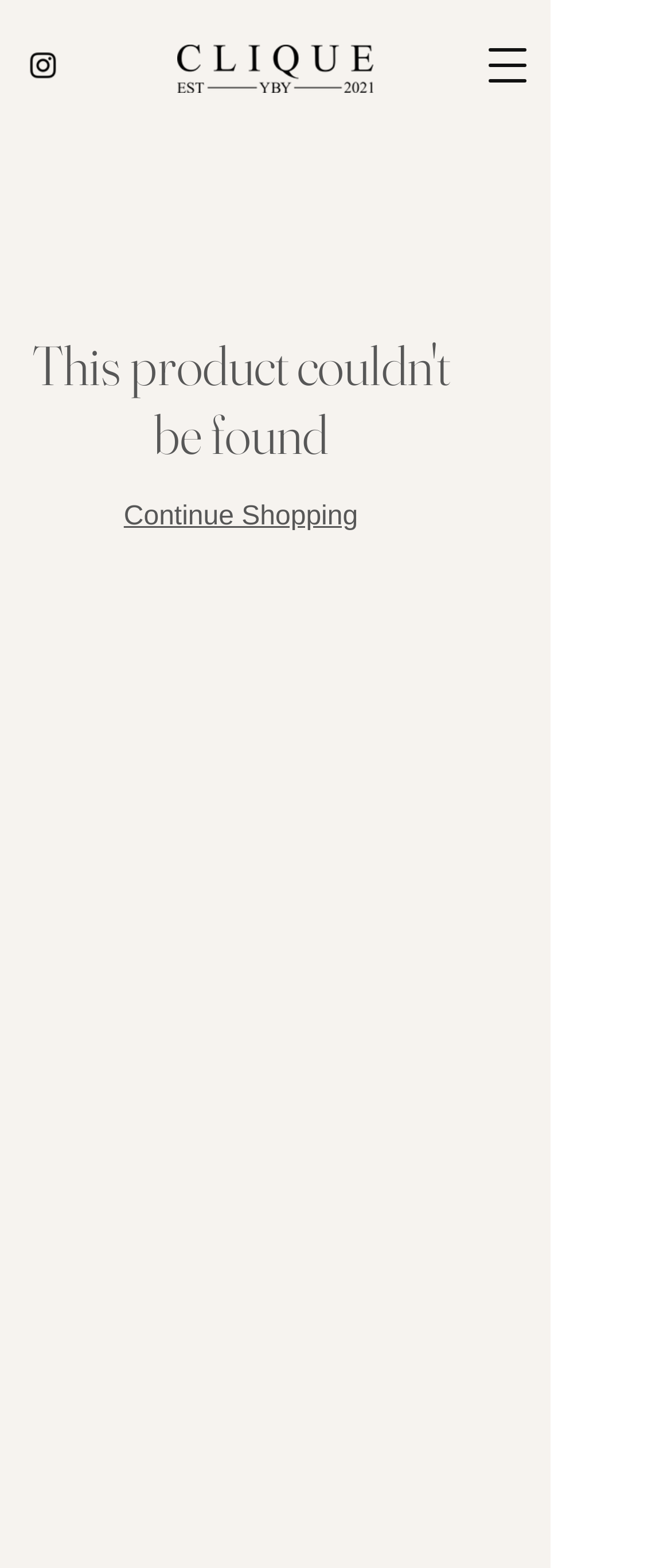What is the social media platform with an image?
From the screenshot, supply a one-word or short-phrase answer.

Instagram